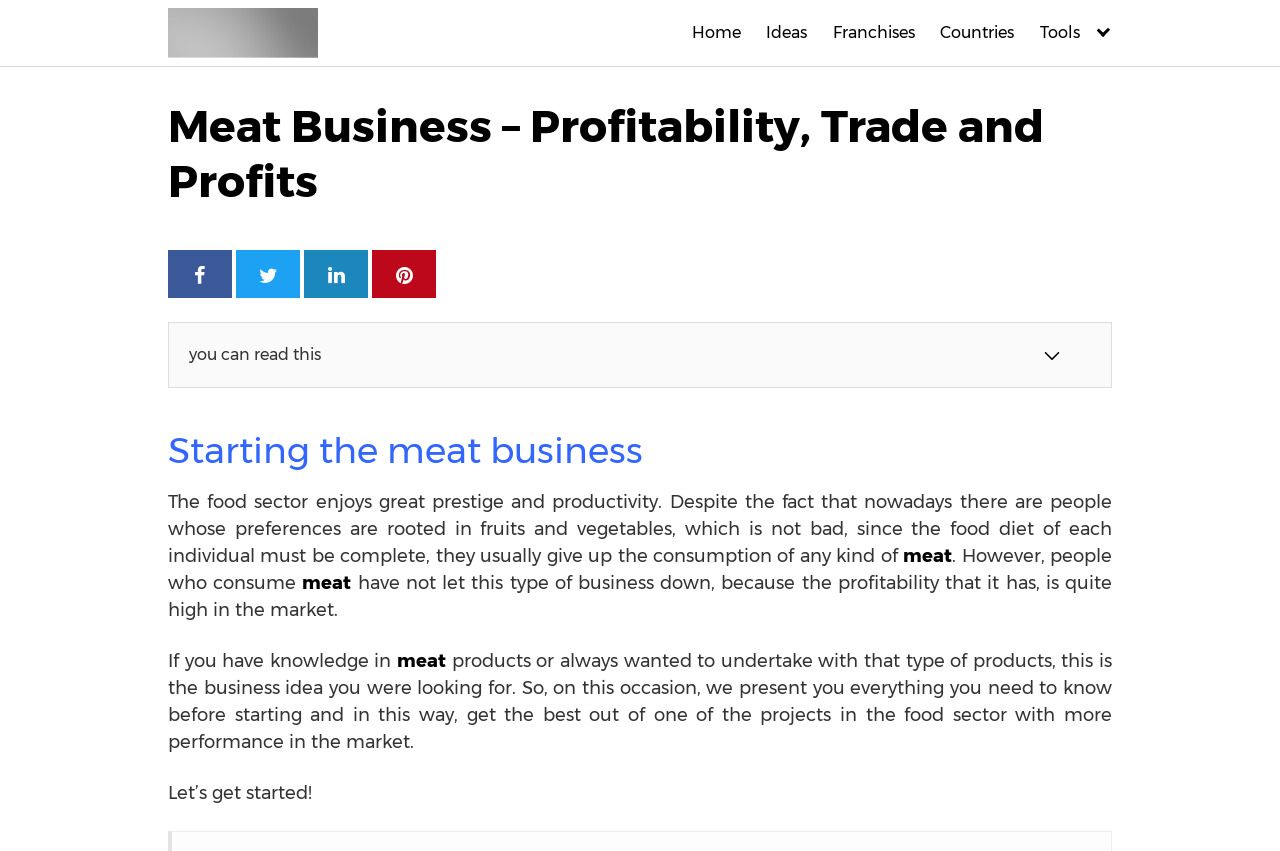Determine the main text heading of the webpage and provide its content.

Meat Business – Profitability, Trade and Profits